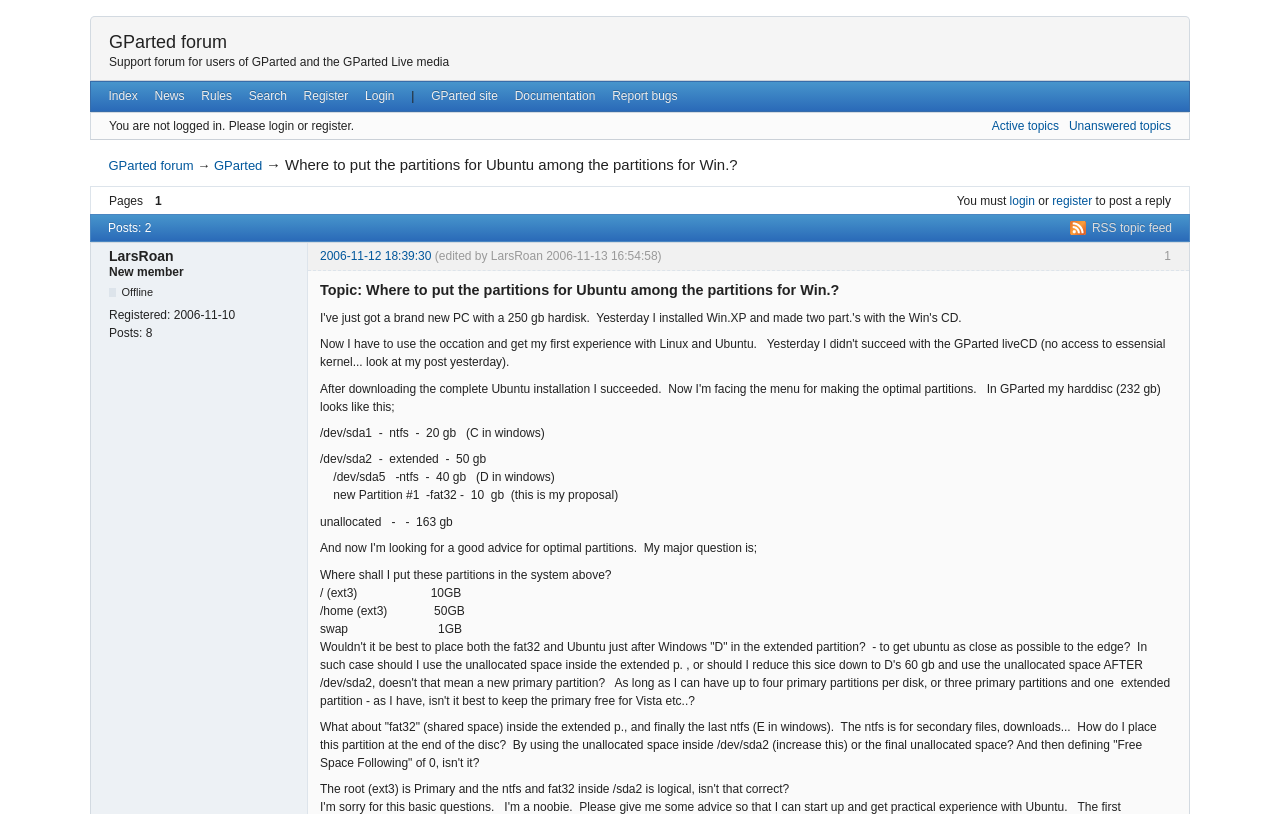Identify the bounding box coordinates for the element that needs to be clicked to fulfill this instruction: "Click on the 'Register' link". Provide the coordinates in the format of four float numbers between 0 and 1: [left, top, right, bottom].

[0.231, 0.101, 0.279, 0.136]